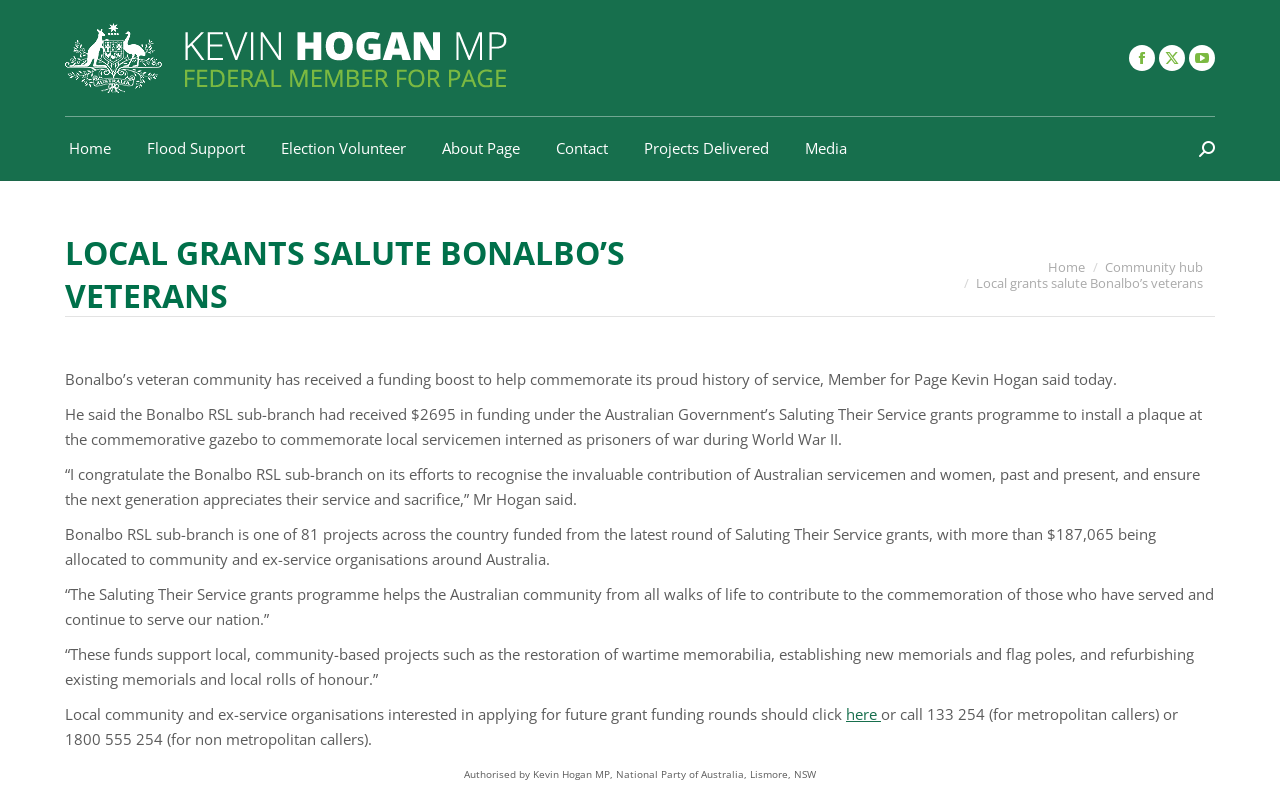Using the provided element description: "parent_node: Kevin Hogan MP", determine the bounding box coordinates of the corresponding UI element in the screenshot.

[0.051, 0.029, 0.4, 0.117]